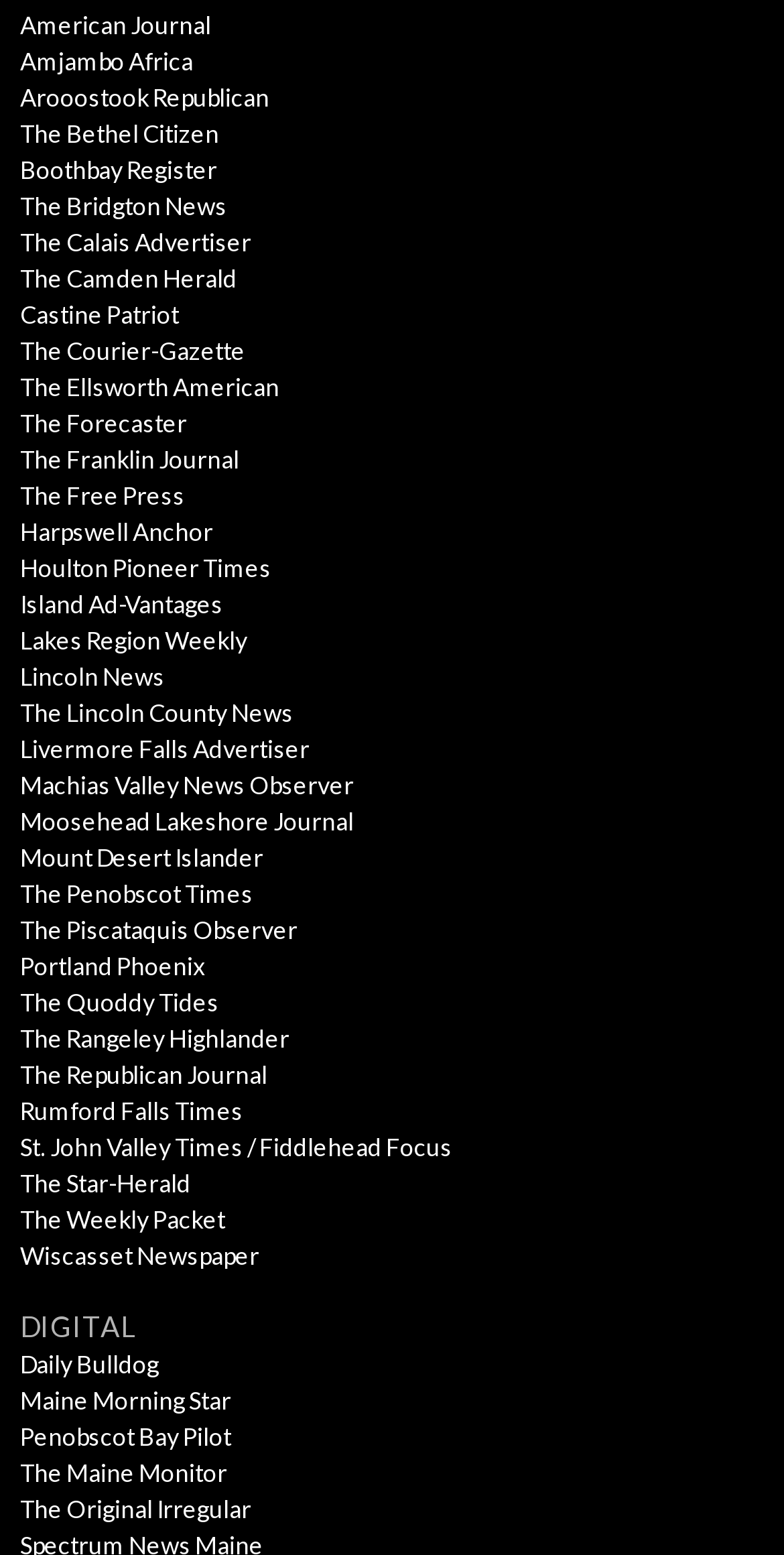Extract the bounding box coordinates for the UI element described by the text: "The Lincoln County News". The coordinates should be in the form of [left, top, right, bottom] with values between 0 and 1.

[0.026, 0.449, 0.374, 0.468]